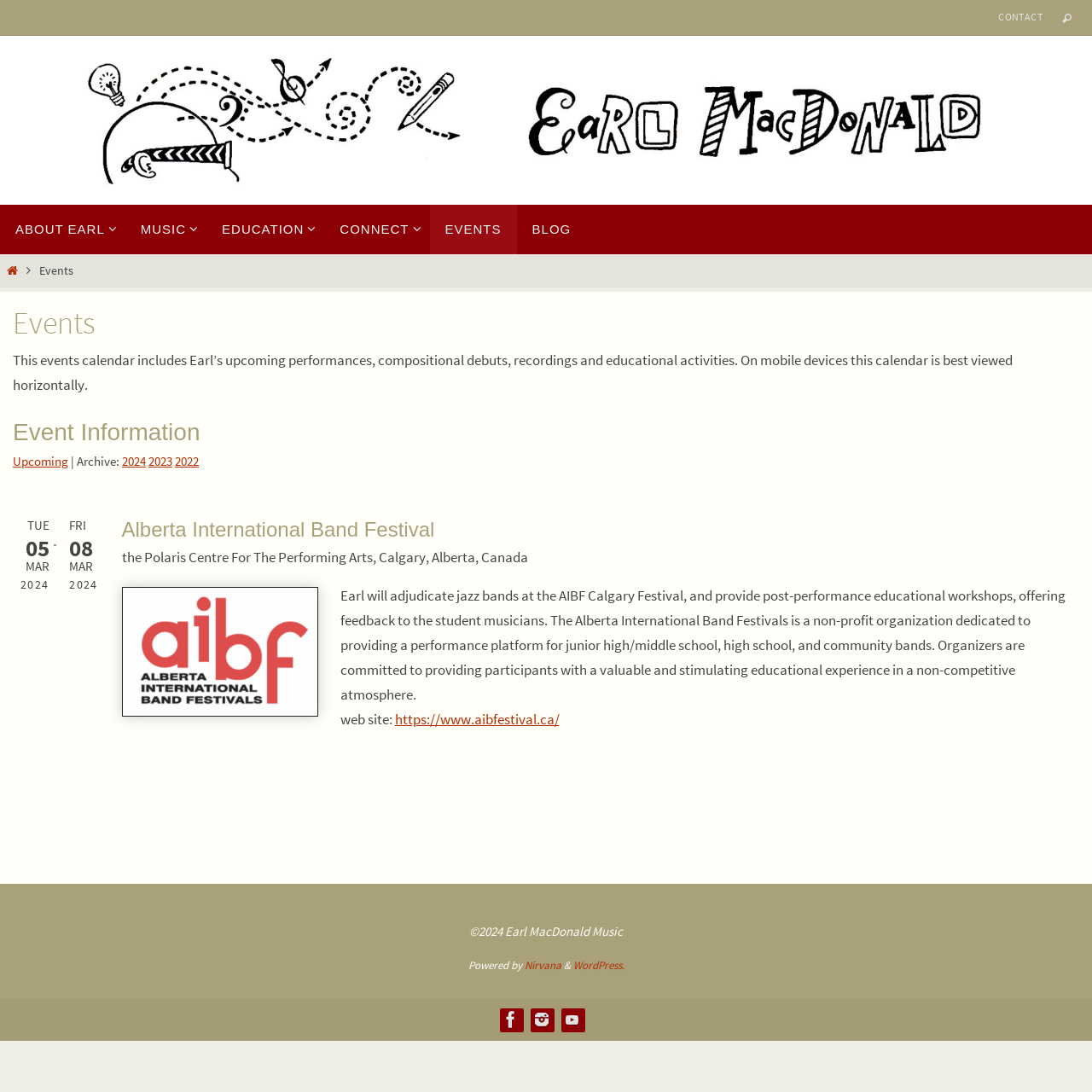How many social media links are present in the footer section?
From the screenshot, supply a one-word or short-phrase answer.

3